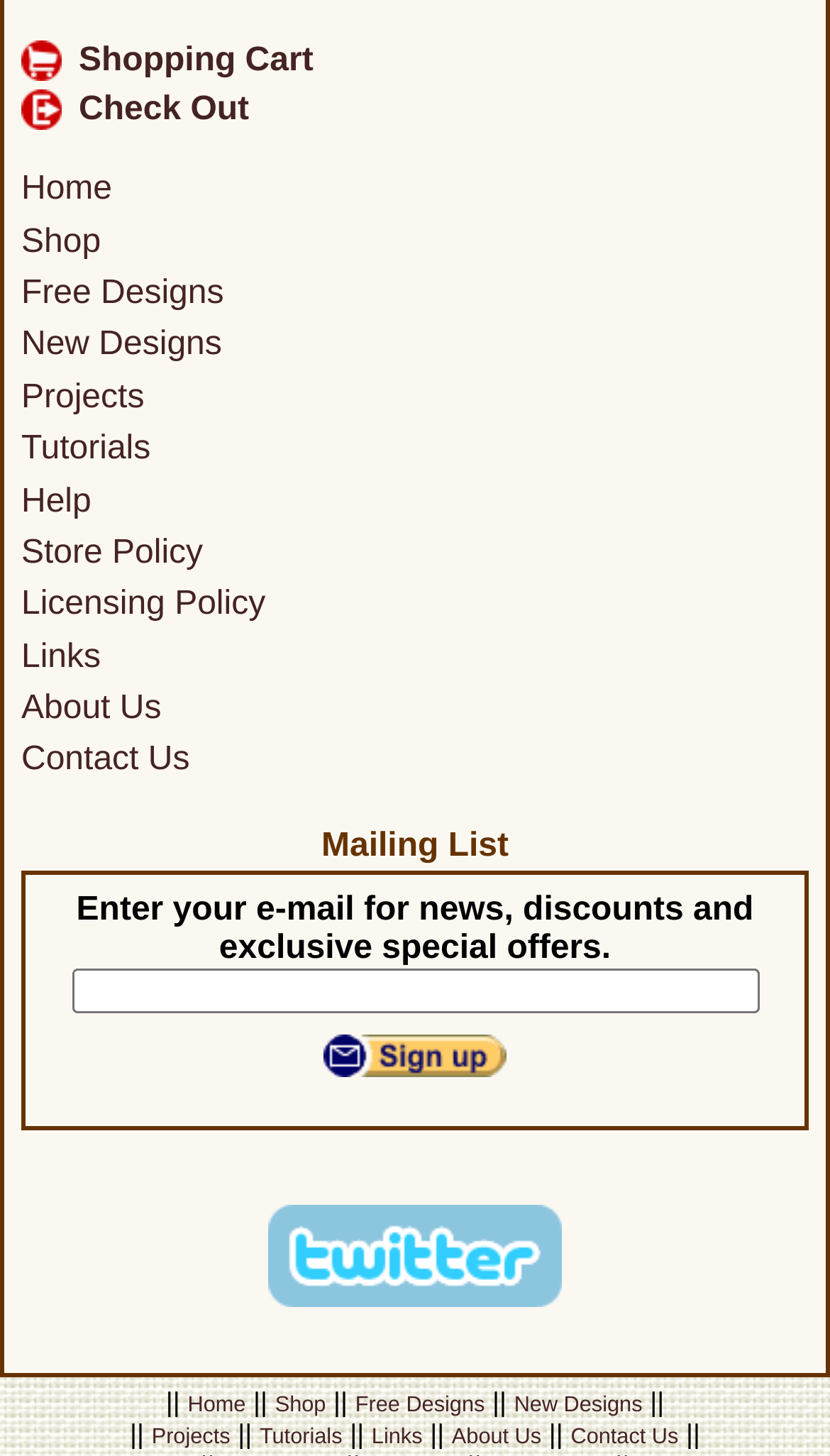Identify the bounding box coordinates of the area that should be clicked in order to complete the given instruction: "View shopping cart". The bounding box coordinates should be four float numbers between 0 and 1, i.e., [left, top, right, bottom].

[0.026, 0.028, 0.377, 0.056]